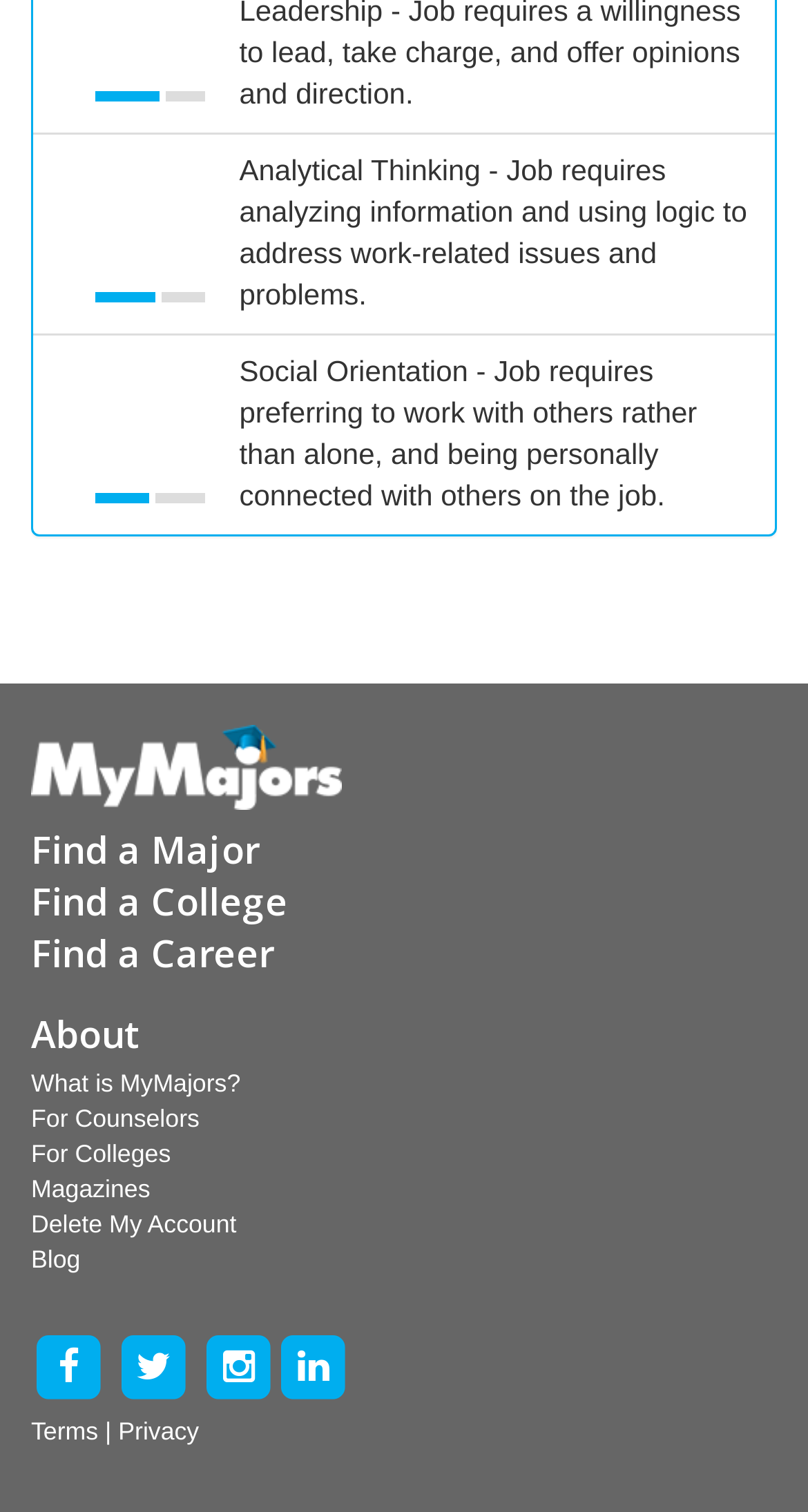Identify the bounding box coordinates of the clickable region necessary to fulfill the following instruction: "Click on the 'About' link". The bounding box coordinates should be four float numbers between 0 and 1, i.e., [left, top, right, bottom].

[0.038, 0.668, 0.174, 0.7]